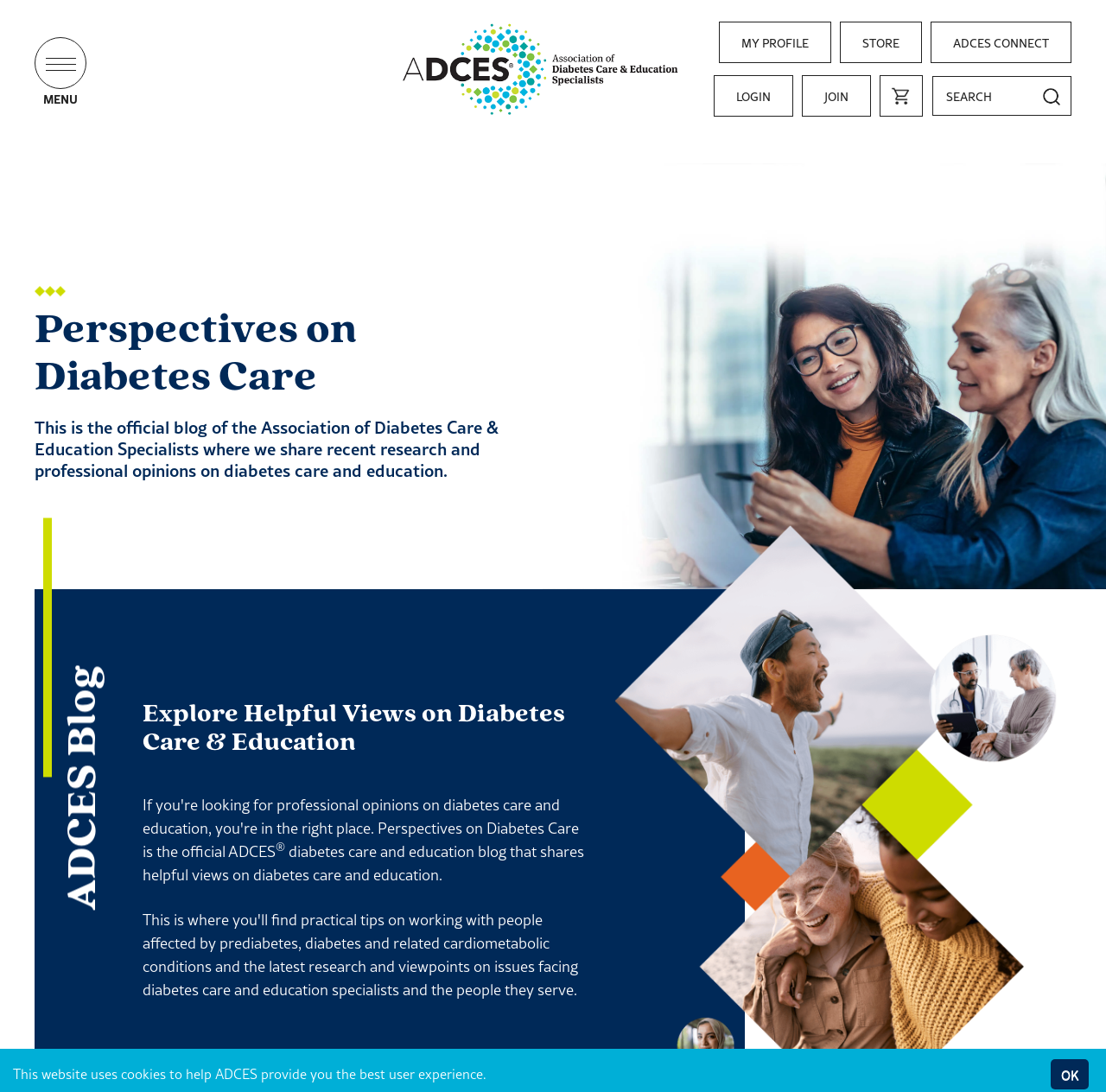What is the primary heading on this webpage?

Perspectives on Diabetes Care